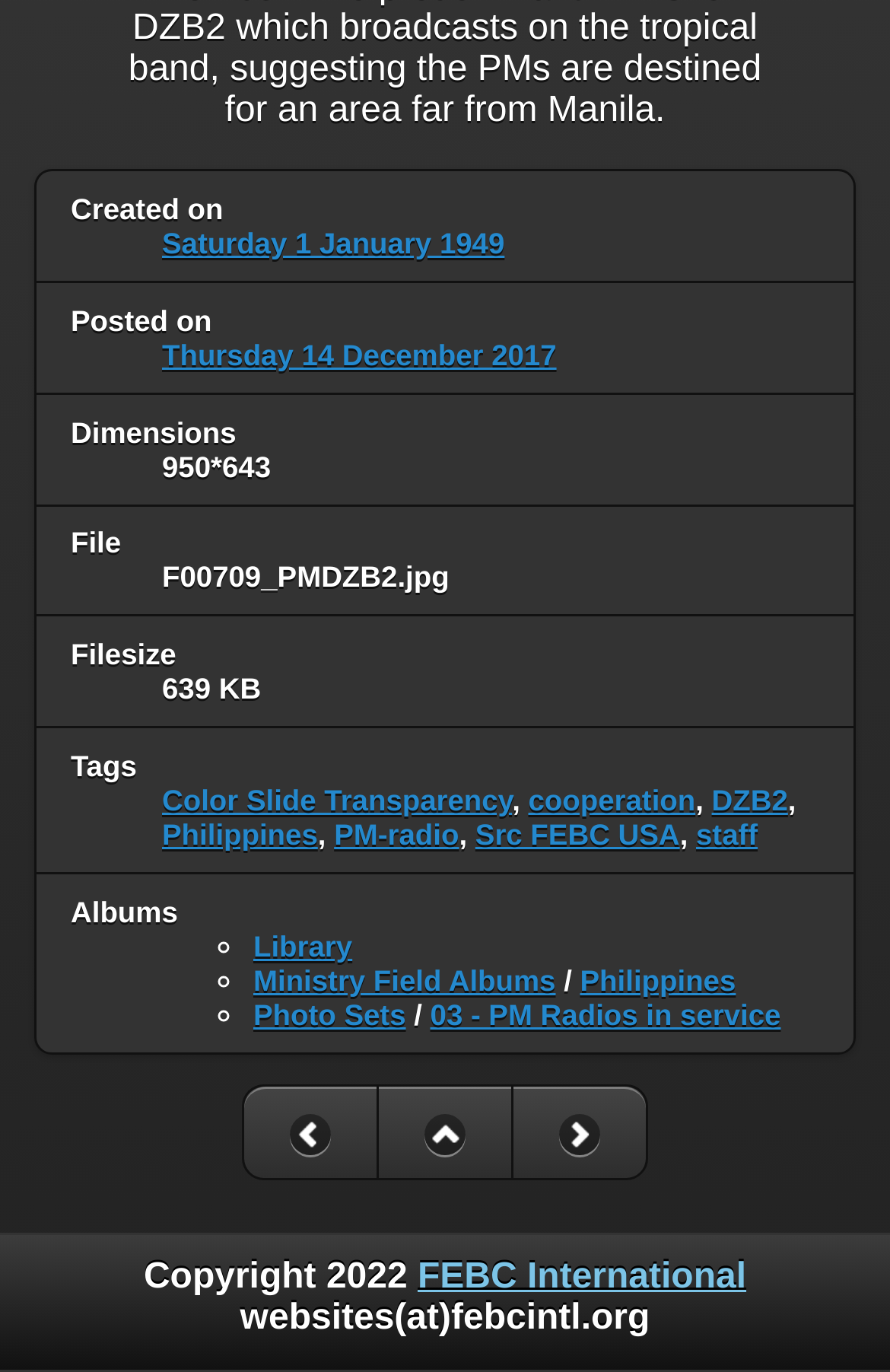Pinpoint the bounding box coordinates of the element to be clicked to execute the instruction: "View file details".

[0.182, 0.408, 0.921, 0.433]